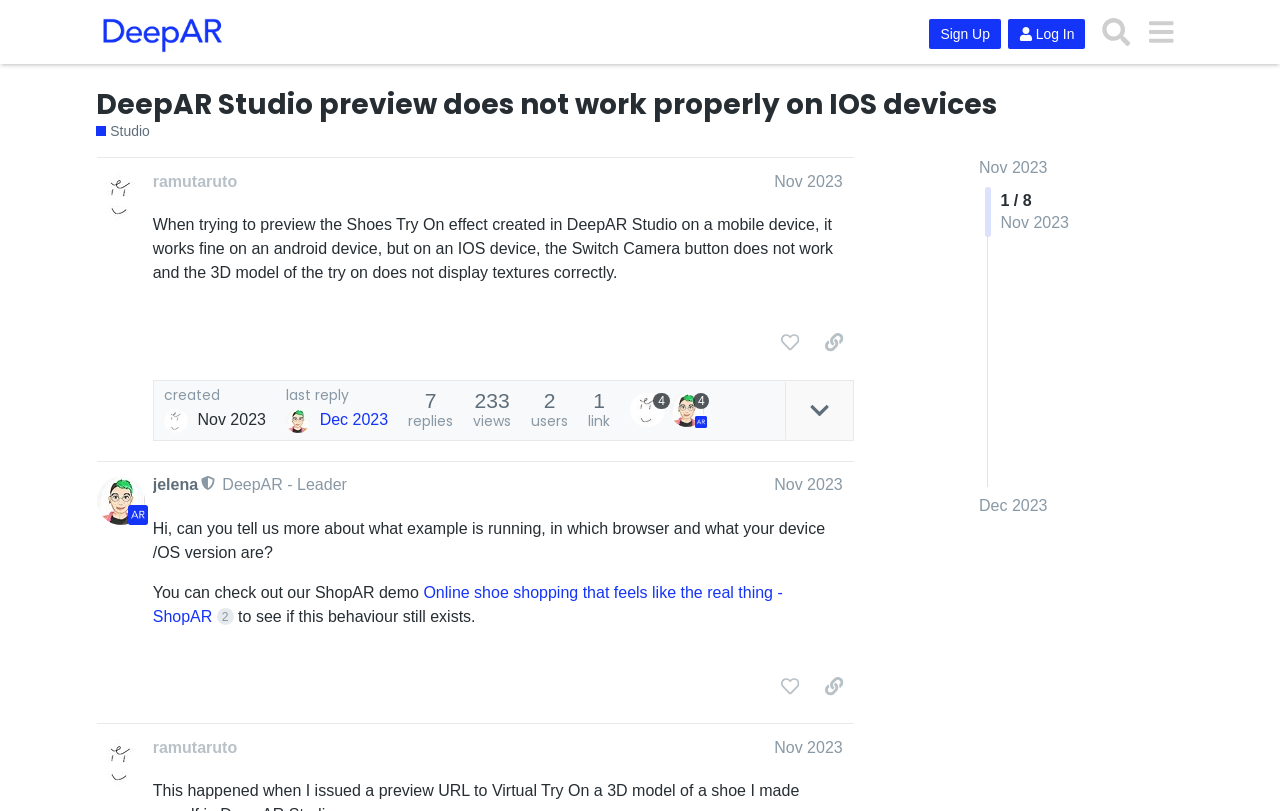How many posts are displayed on the webpage?
Please provide a comprehensive answer based on the visual information in the image.

The webpage displays two posts, one from 'ramutaruto' and another from 'jelena', which can be identified by their respective usernames and post contents.